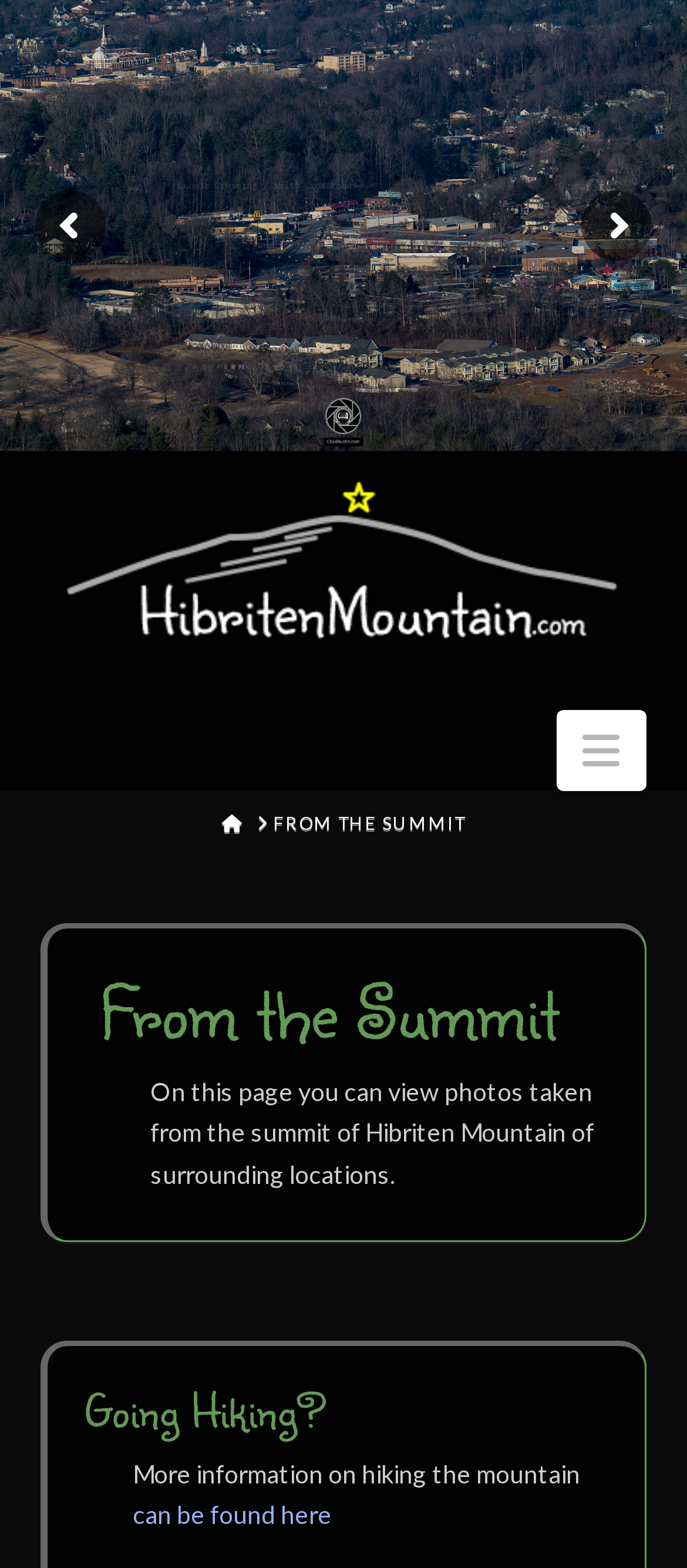Find the bounding box coordinates for the HTML element described in this sentence: "Navigation". Provide the coordinates as four float numbers between 0 and 1, in the format [left, top, right, bottom].

[0.809, 0.453, 0.94, 0.505]